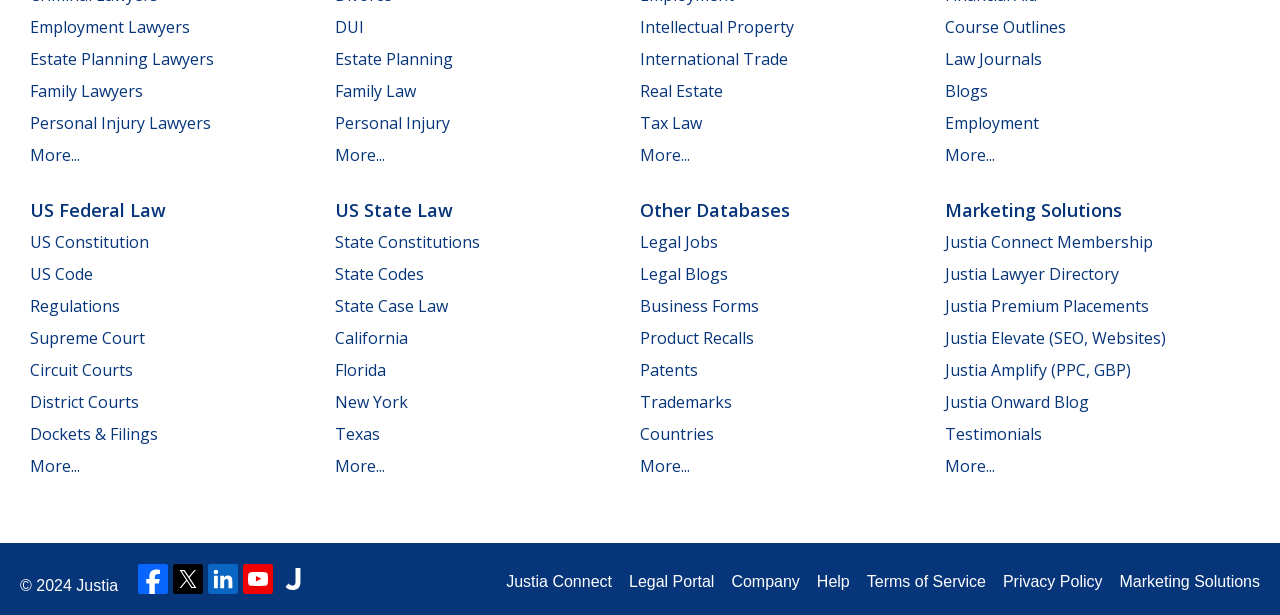What is the copyright year mentioned on this webpage?
Please ensure your answer is as detailed and informative as possible.

The webpage has a copyright notice at the bottom, which mentions the year 2024, indicating that the webpage's content is copyrighted until that year.